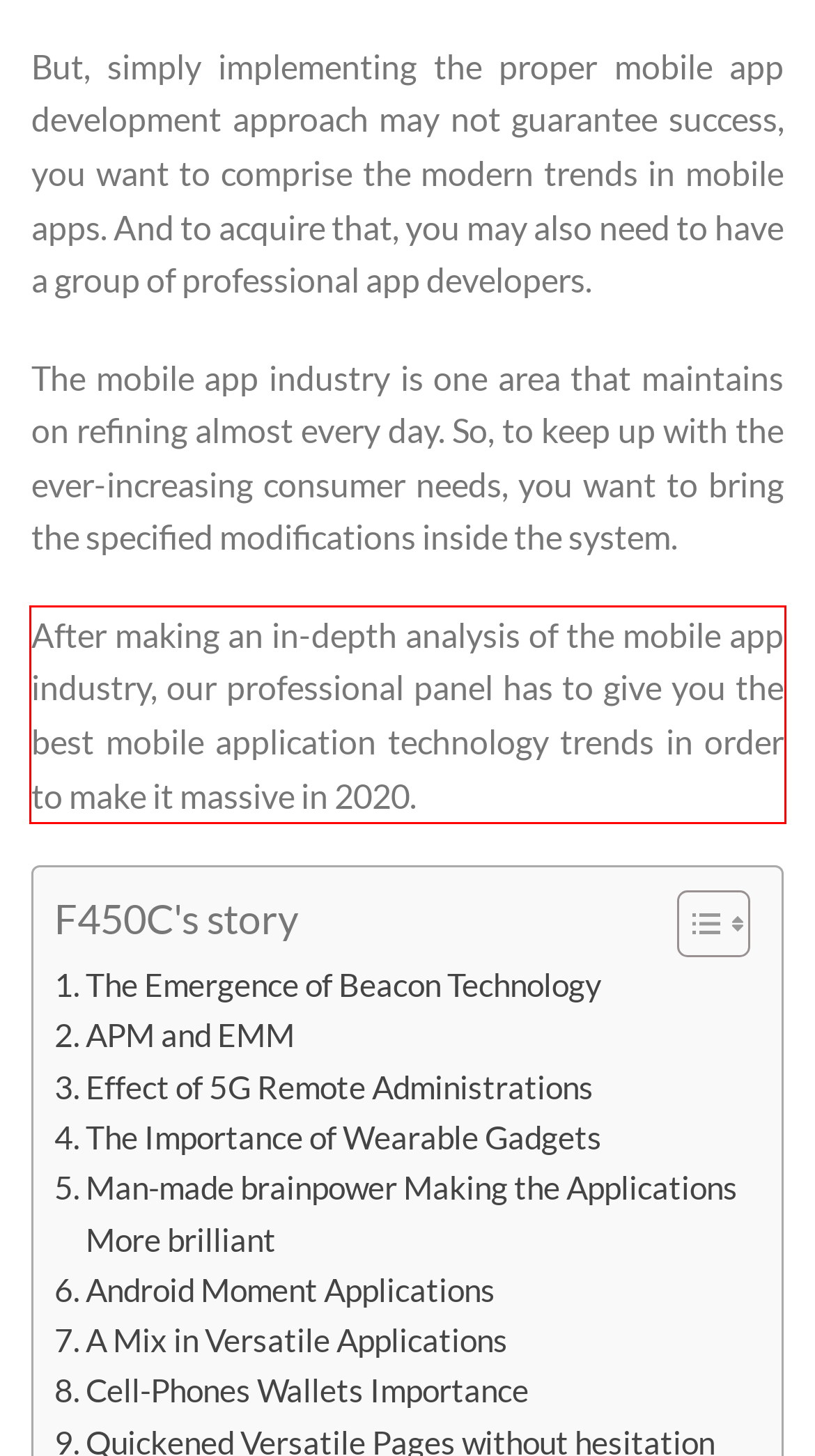Please analyze the provided webpage screenshot and perform OCR to extract the text content from the red rectangle bounding box.

After making an in-depth analysis of the mobile app industry, our professional panel has to give you the best mobile application technology trends in order to make it massive in 2020.